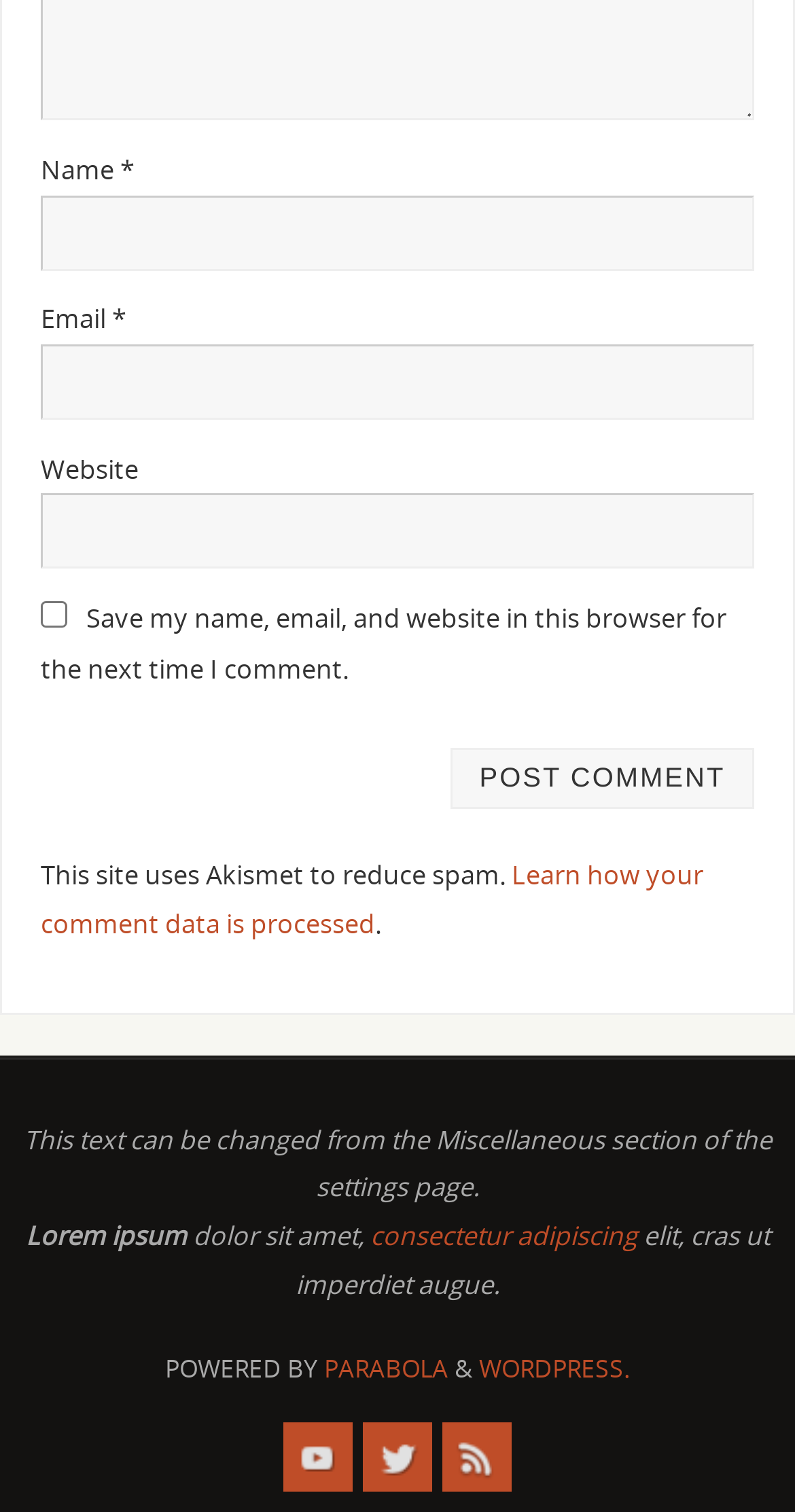Specify the bounding box coordinates of the element's area that should be clicked to execute the given instruction: "Enter your name". The coordinates should be four float numbers between 0 and 1, i.e., [left, top, right, bottom].

[0.051, 0.129, 0.949, 0.179]